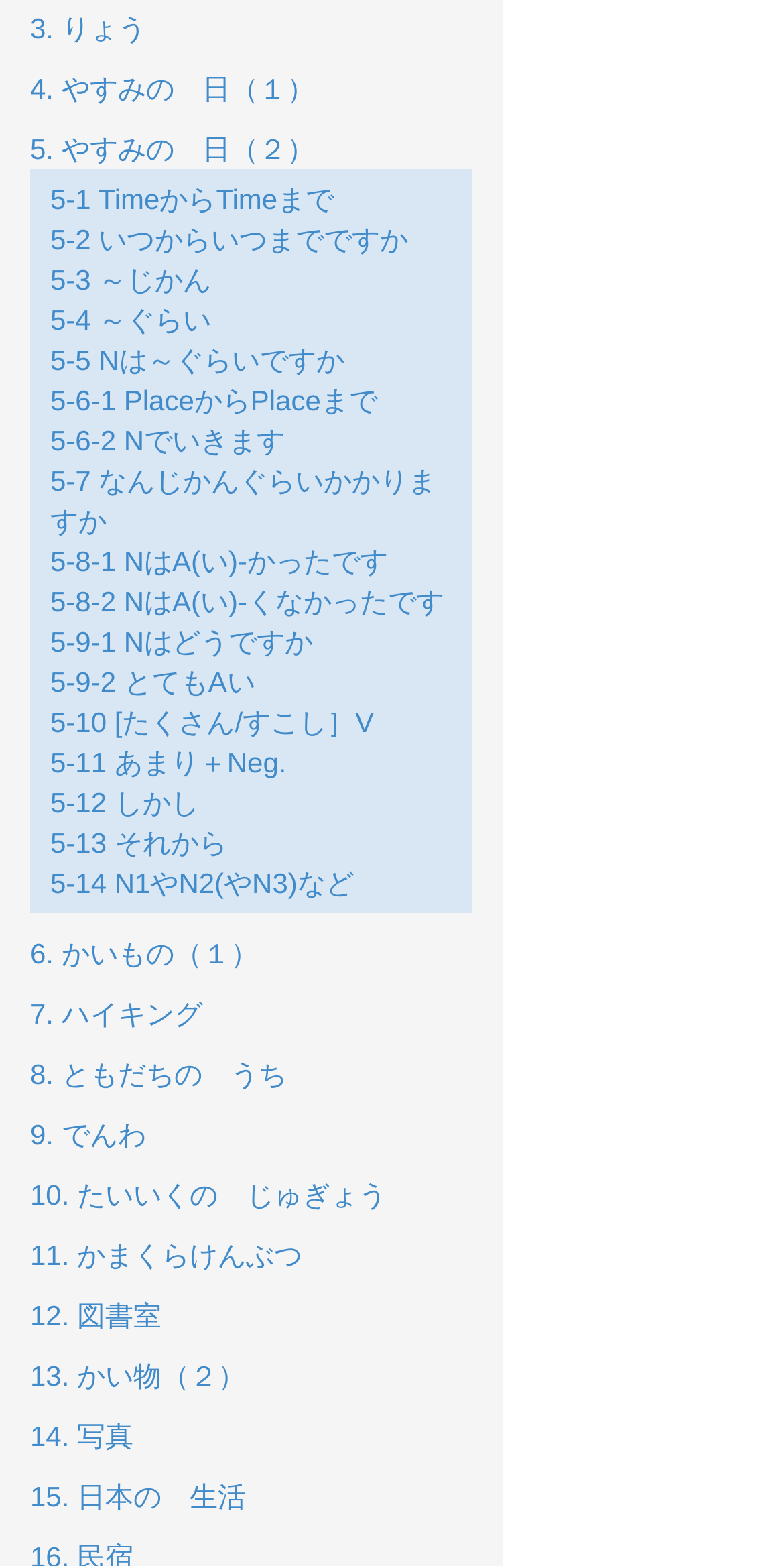How many links are under '5. やすみの　日（２）'?
Please use the image to provide a one-word or short phrase answer.

13